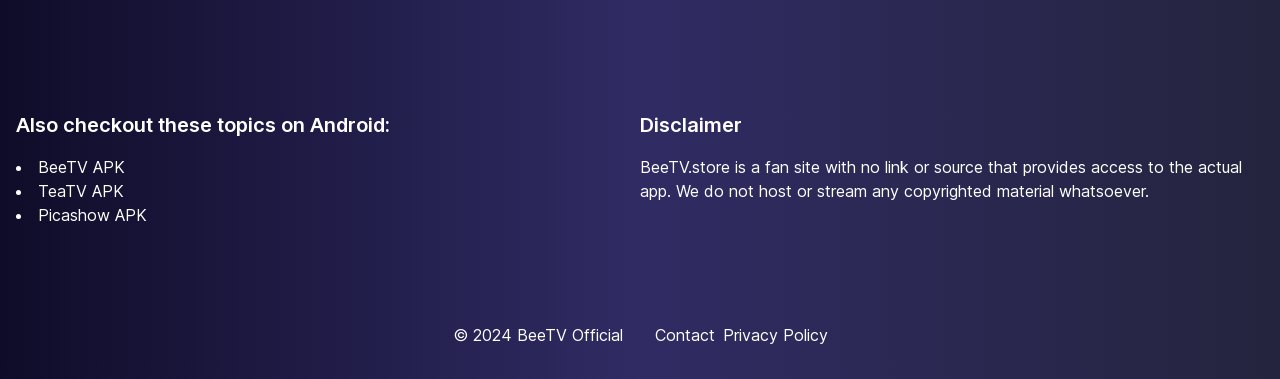Answer the question below in one word or phrase:
How many links are listed under the Android topic?

3